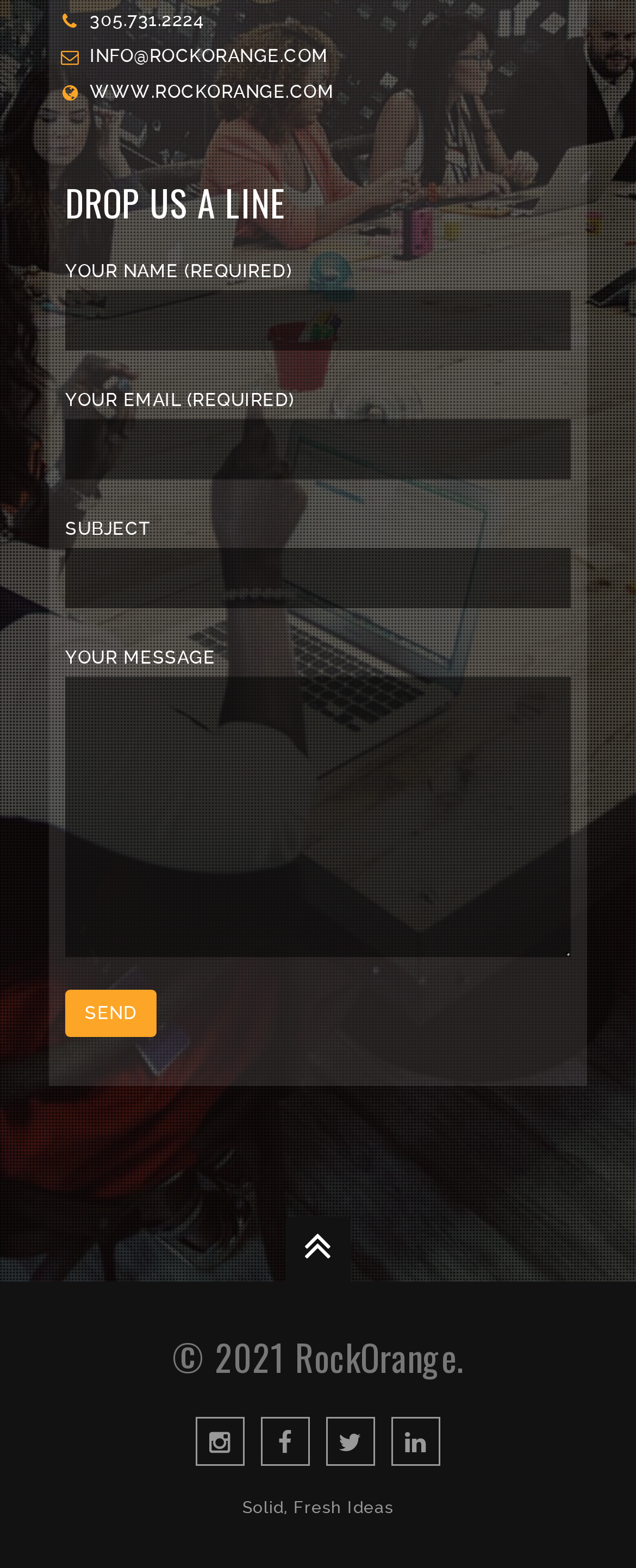Please locate the bounding box coordinates of the element that should be clicked to complete the given instruction: "Write your message".

[0.103, 0.431, 0.897, 0.61]